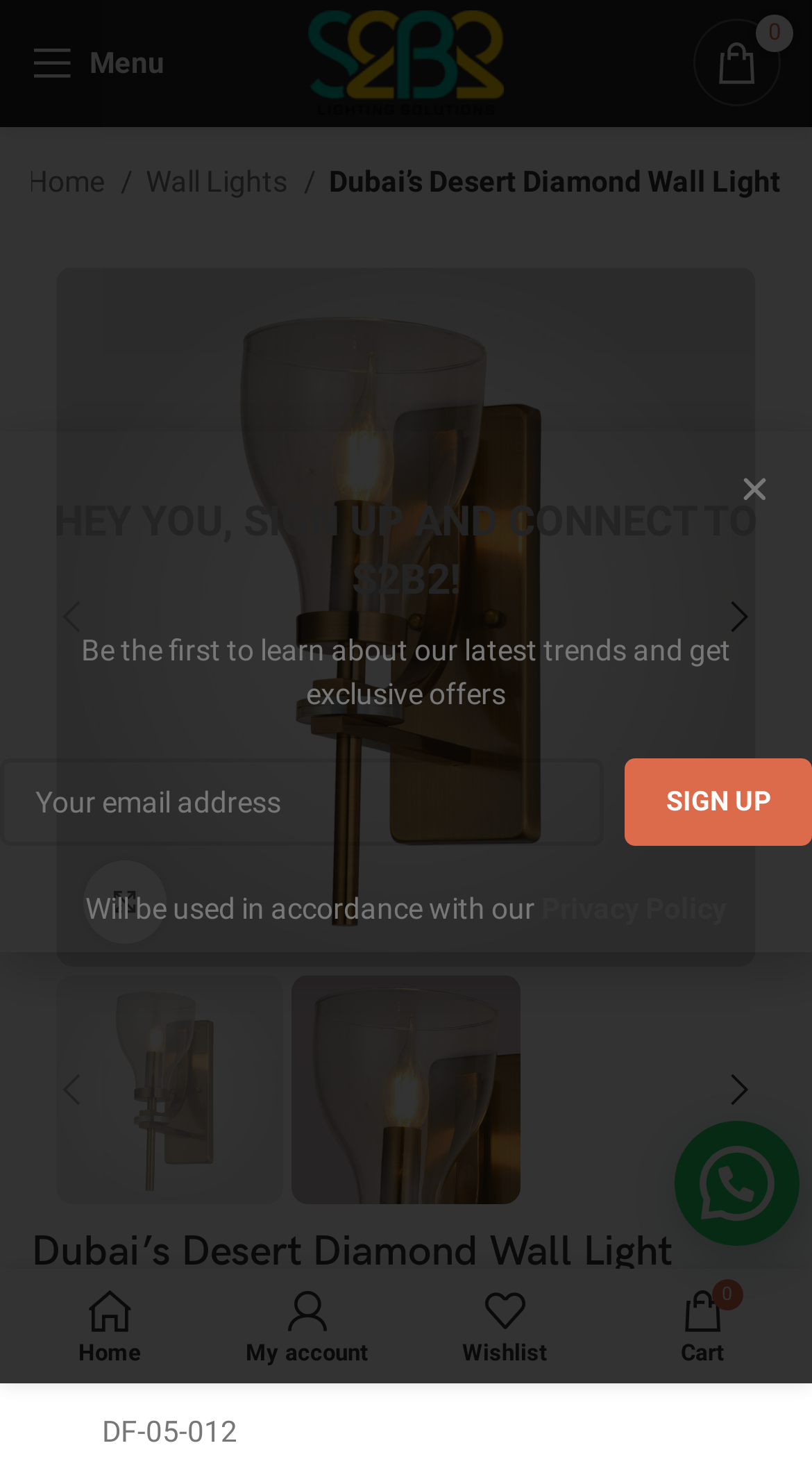Review the image closely and give a comprehensive answer to the question: How many items are in the cart?

The cart icon is located at the top right corner of the webpage, and it shows the number of items in the cart as '0'. This indicates that there are no items in the cart.